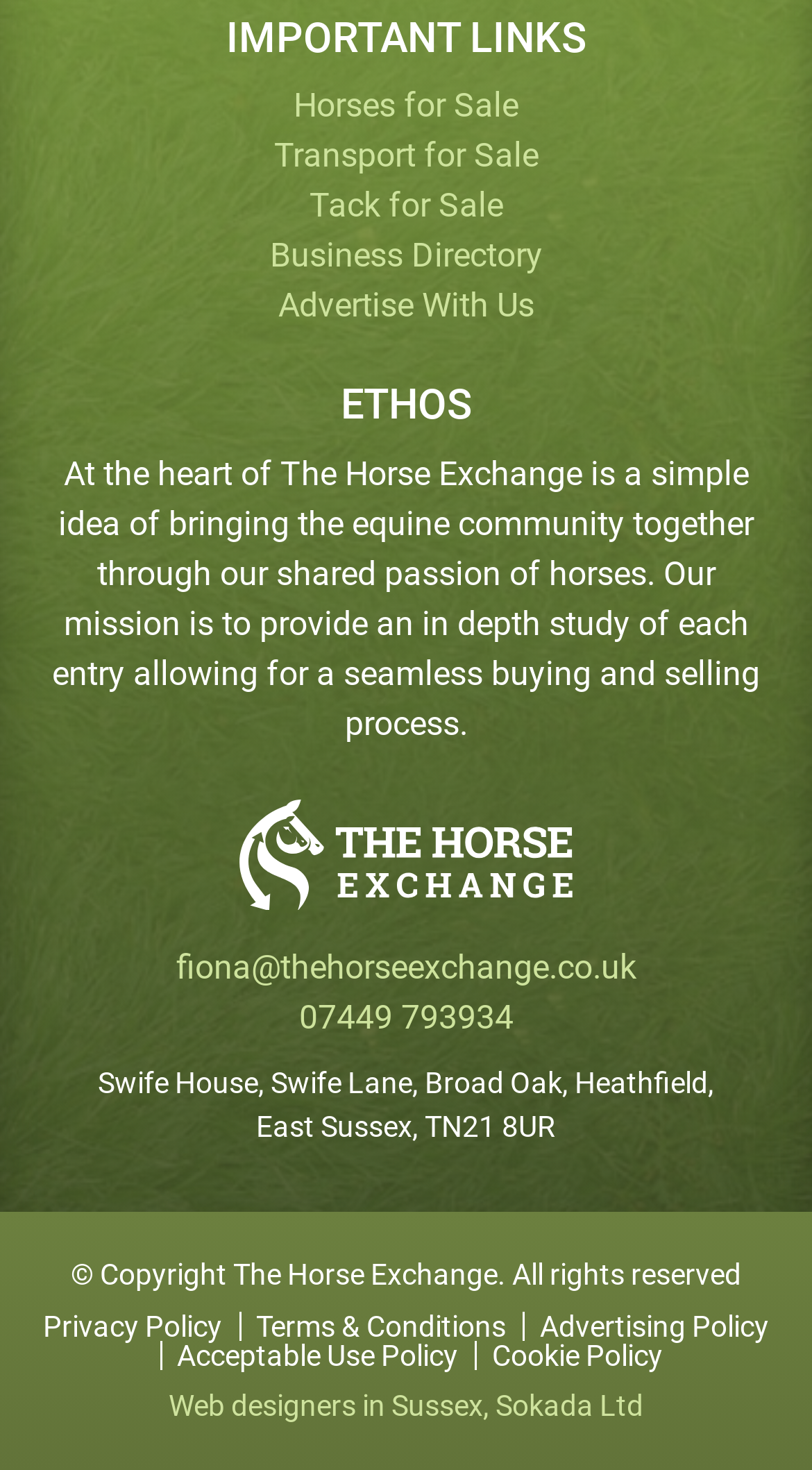Can you specify the bounding box coordinates of the area that needs to be clicked to fulfill the following instruction: "Click on Horses for Sale"?

[0.362, 0.059, 0.638, 0.085]